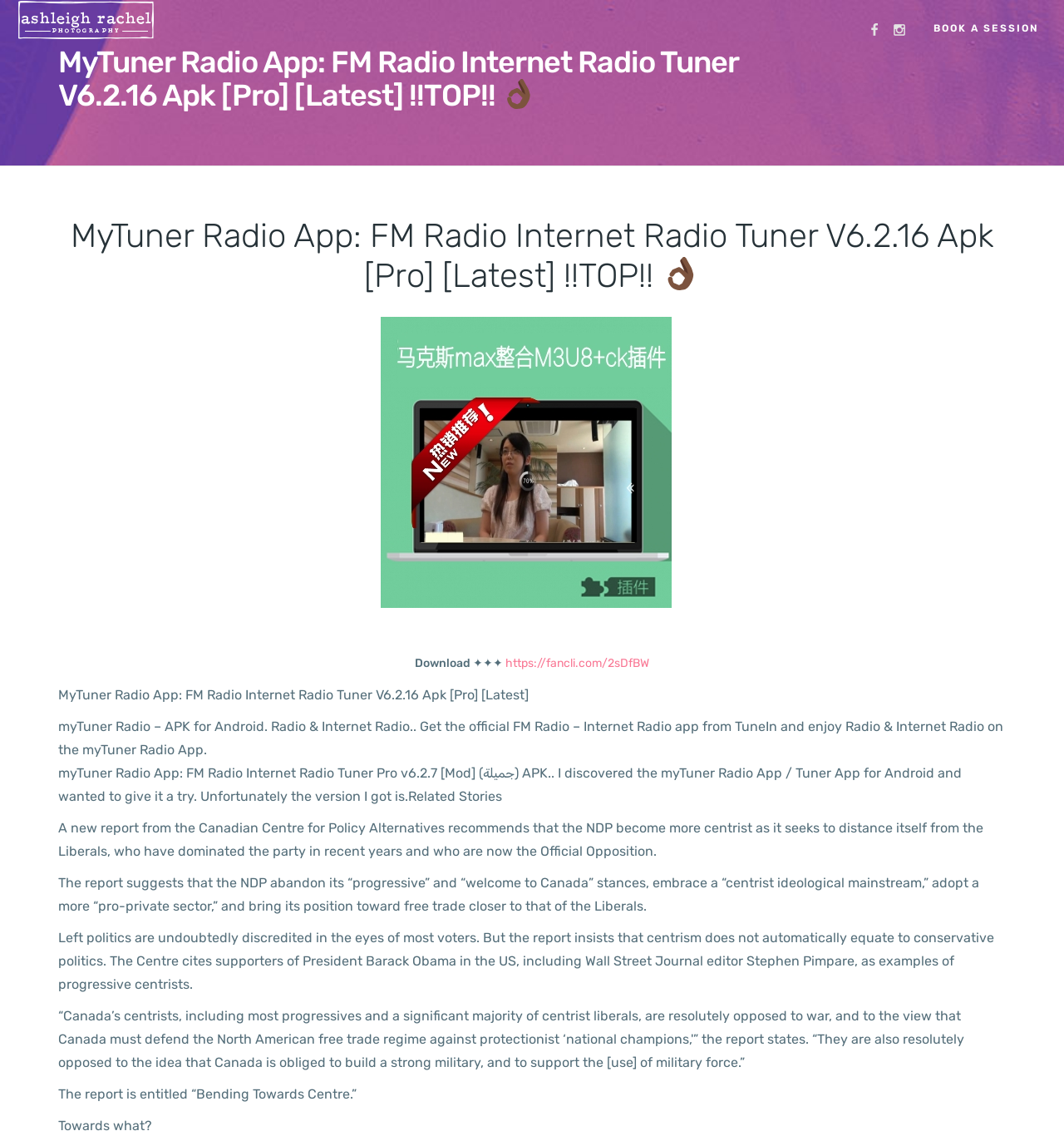Give a one-word or short phrase answer to this question: 
What is the version of the radio app?

V6.2.16